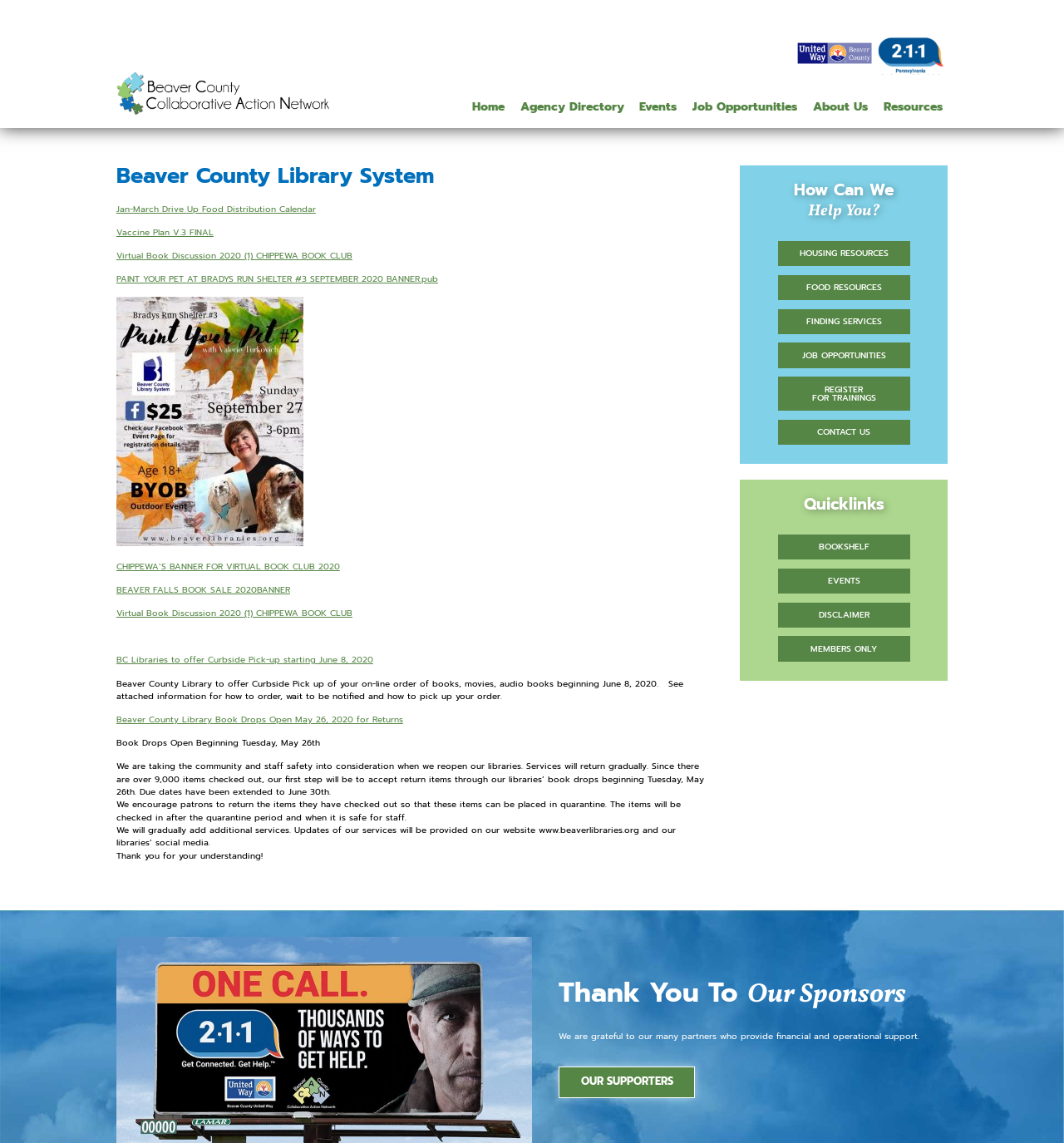What is the name of the library system?
Look at the screenshot and provide an in-depth answer.

The name of the library system can be found in the heading element with the text 'Beaver County Library System' inside the article element.